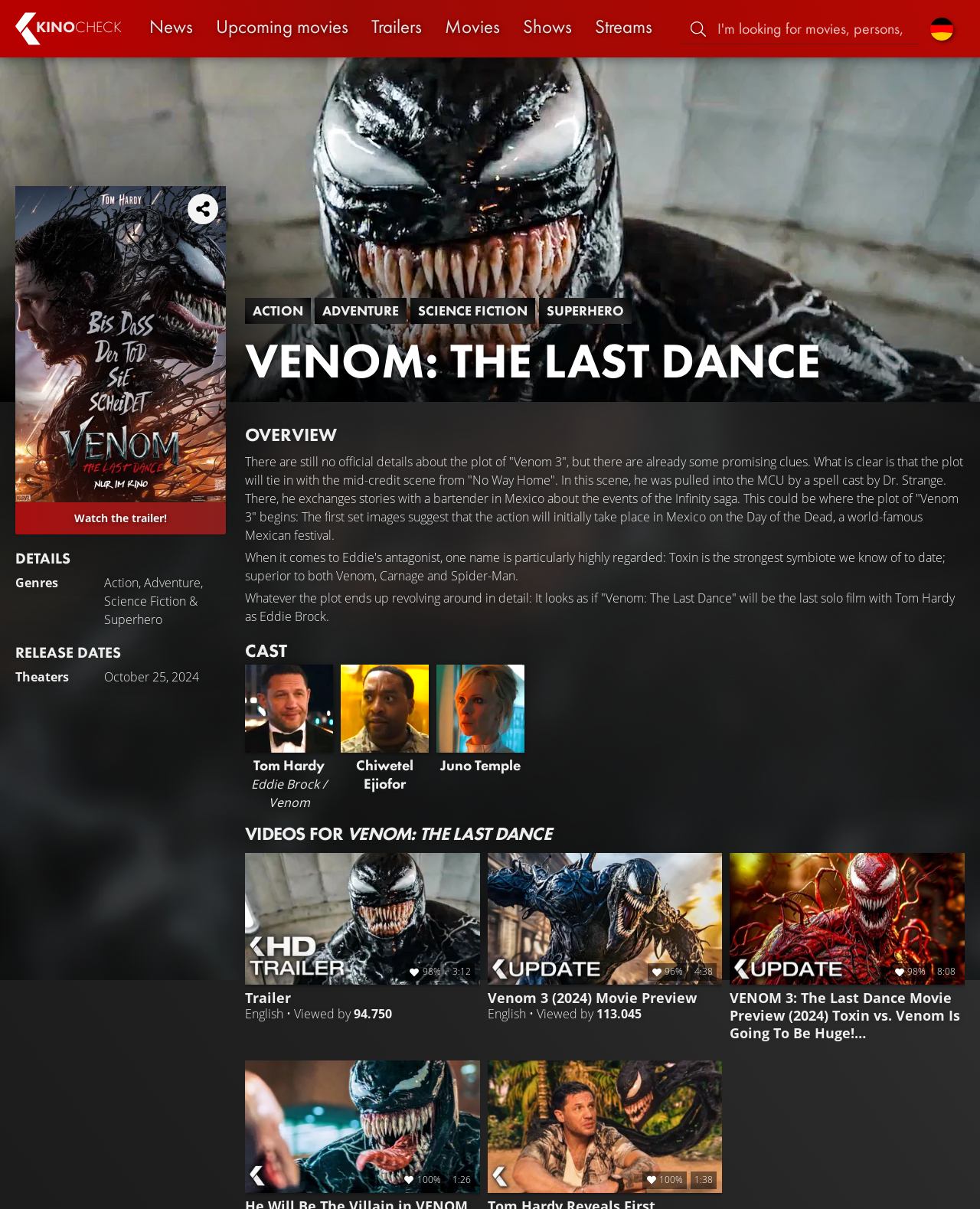Locate the bounding box coordinates of the element I should click to achieve the following instruction: "Watch the trailer!".

[0.016, 0.415, 0.23, 0.442]